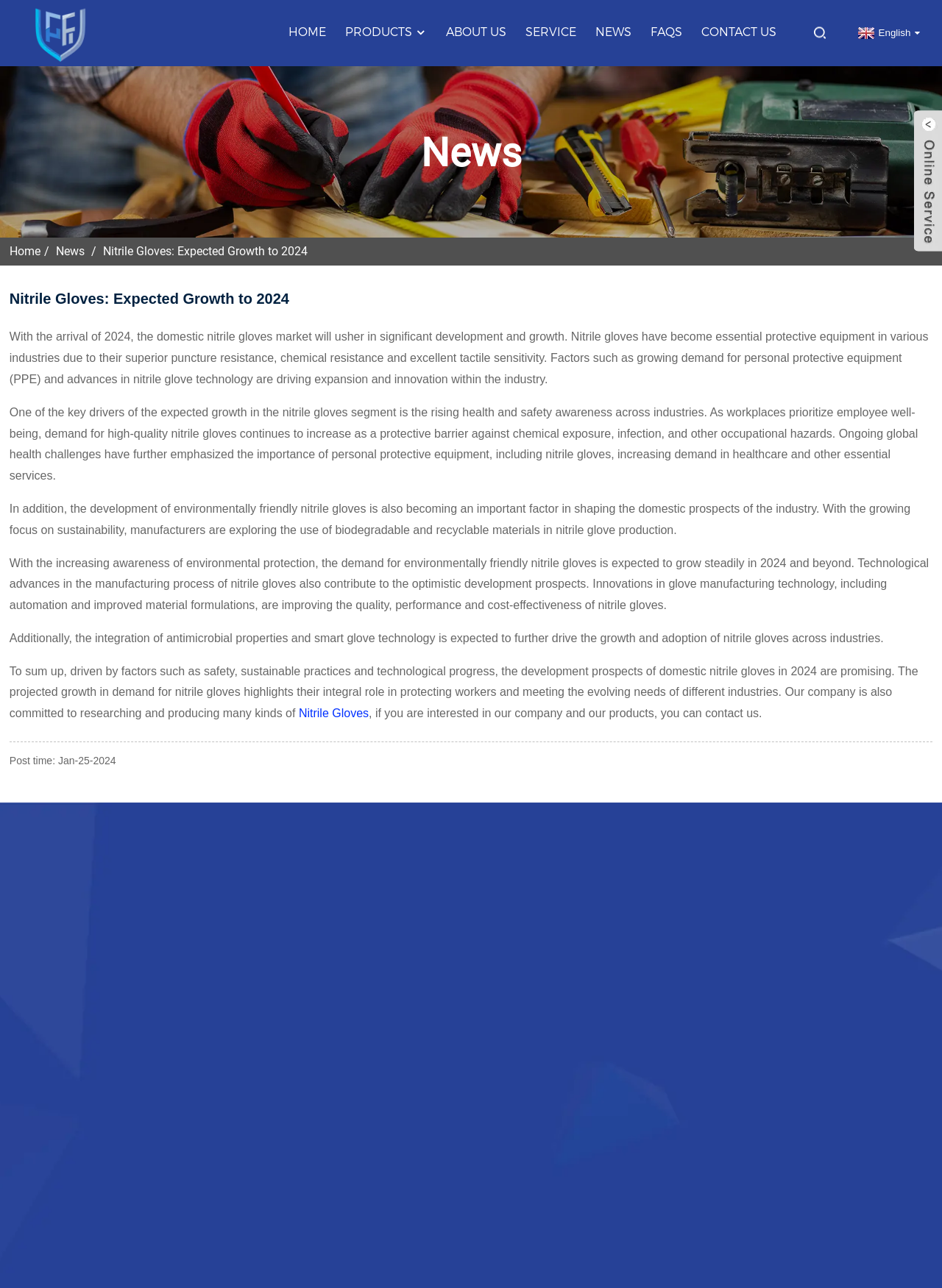Locate the bounding box coordinates of the element I should click to achieve the following instruction: "Click the 'Nitrile Gloves' link".

[0.314, 0.549, 0.391, 0.559]